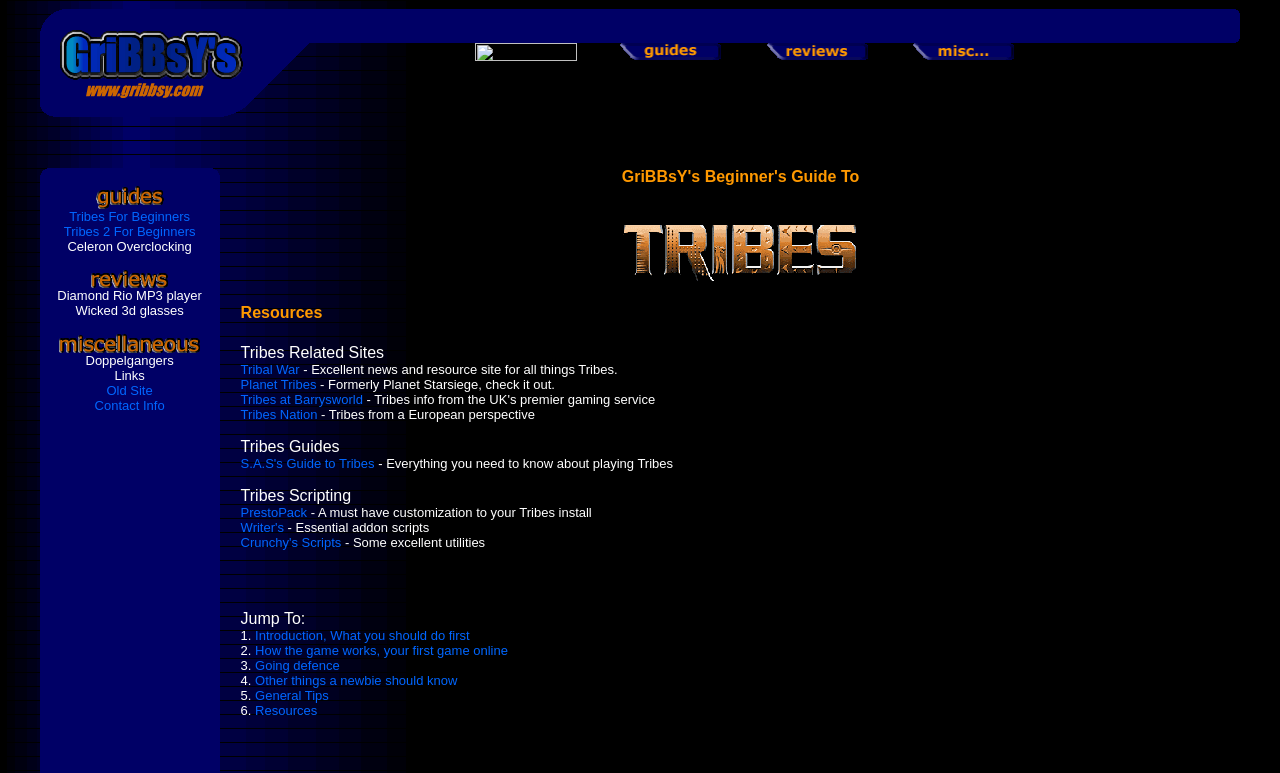Answer the following query concisely with a single word or phrase:
What is the name of the game mentioned in the heading?

Starsiege: Tribes